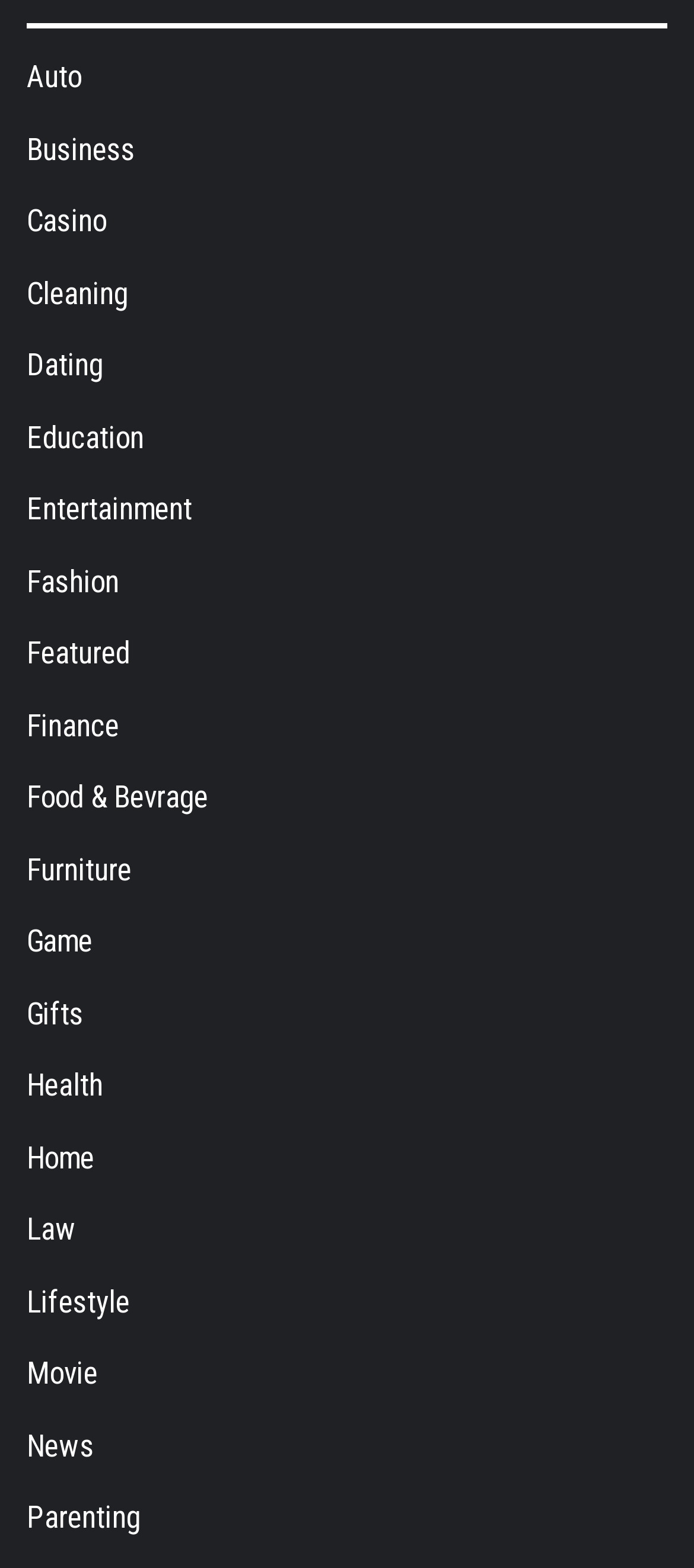How many categories are listed on the webpage? Analyze the screenshot and reply with just one word or a short phrase.

21